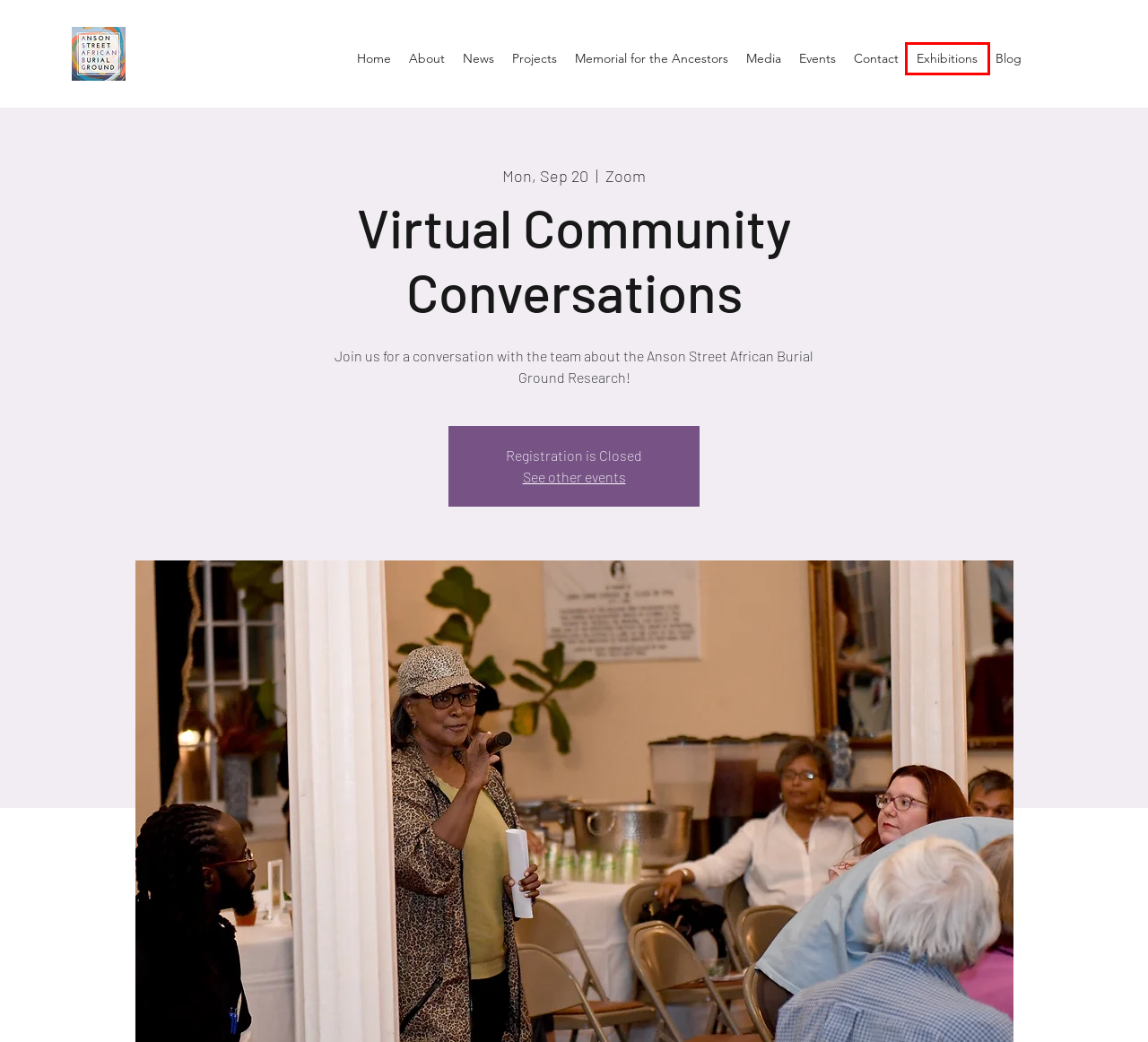Examine the screenshot of the webpage, which has a red bounding box around a UI element. Select the webpage description that best fits the new webpage after the element inside the red bounding box is clicked. Here are the choices:
A. Upcoming Events | ASABG project
B. Blog | ASABG project
C. Media | ASABG project
D. Exhibitions | ASABG project
E. Projects | ASABG project
F. Home | ASABG project
G. A Memorial for the Ancestors | ASABG project
H. About | ASABG project

D